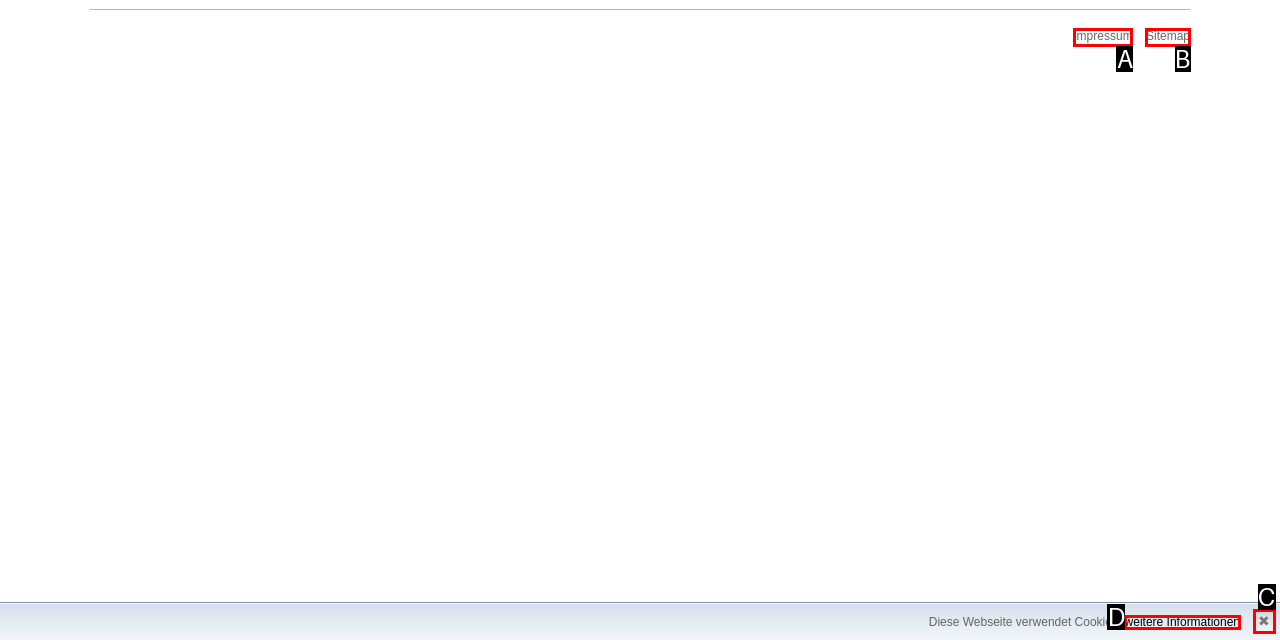Find the option that matches this description: Nature
Provide the matching option's letter directly.

None